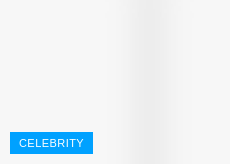What is the purpose of the button? Based on the screenshot, please respond with a single word or phrase.

to access celebrity content